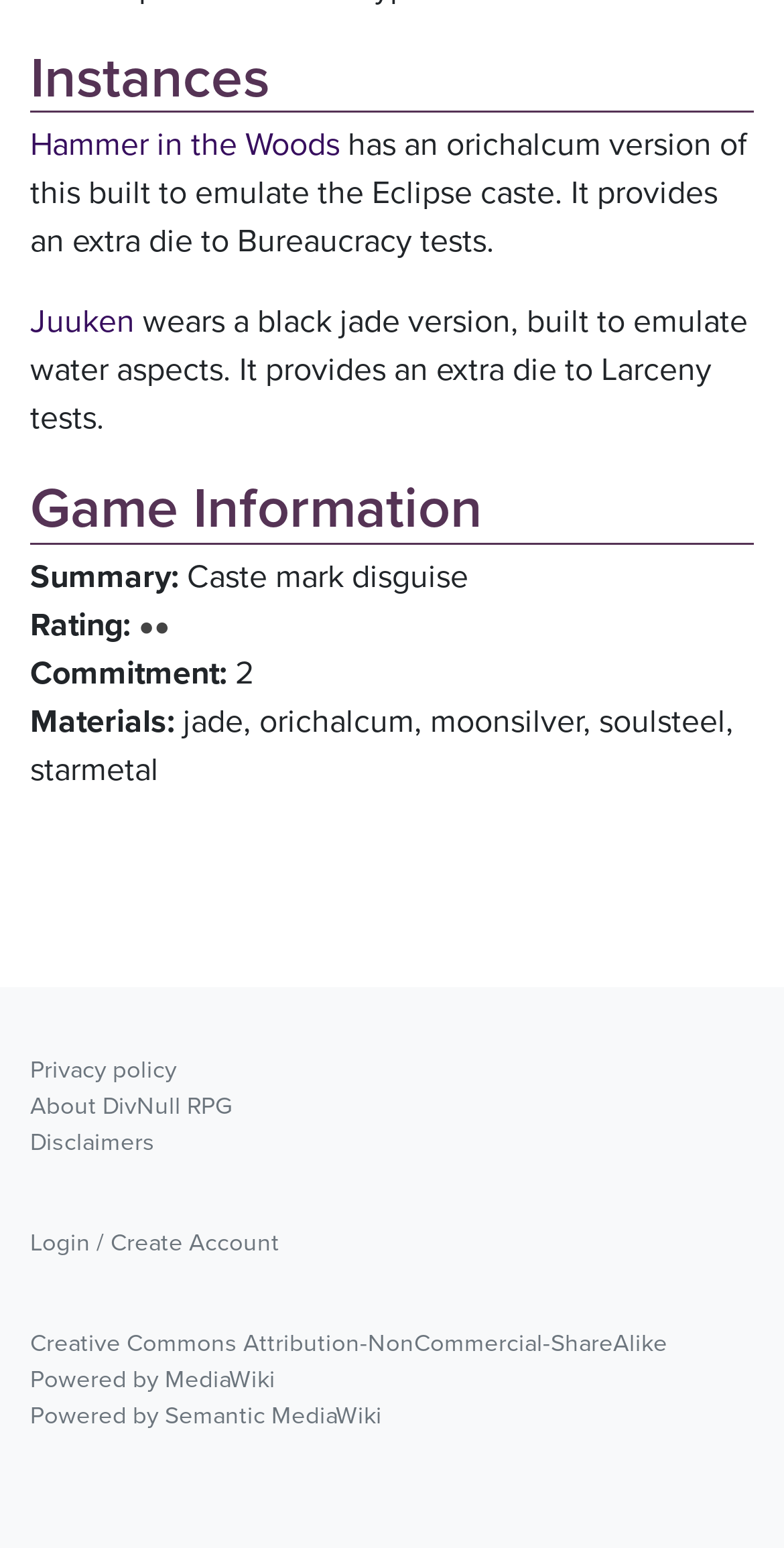Please identify the bounding box coordinates of the element I should click to complete this instruction: 'Click on the 'CONTACT US' heading'. The coordinates should be given as four float numbers between 0 and 1, like this: [left, top, right, bottom].

None